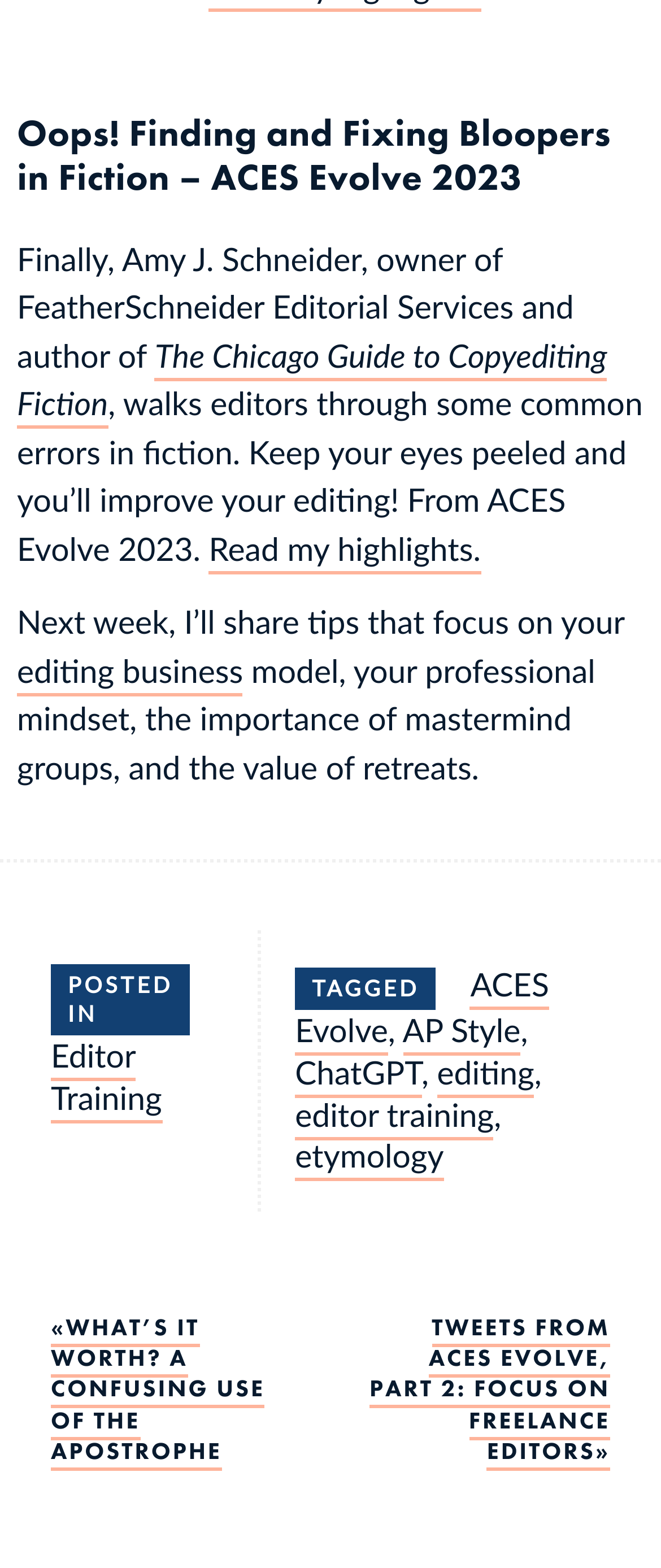Please pinpoint the bounding box coordinates for the region I should click to adhere to this instruction: "Read the previous article about apostrophe usage".

[0.077, 0.838, 0.401, 0.938]